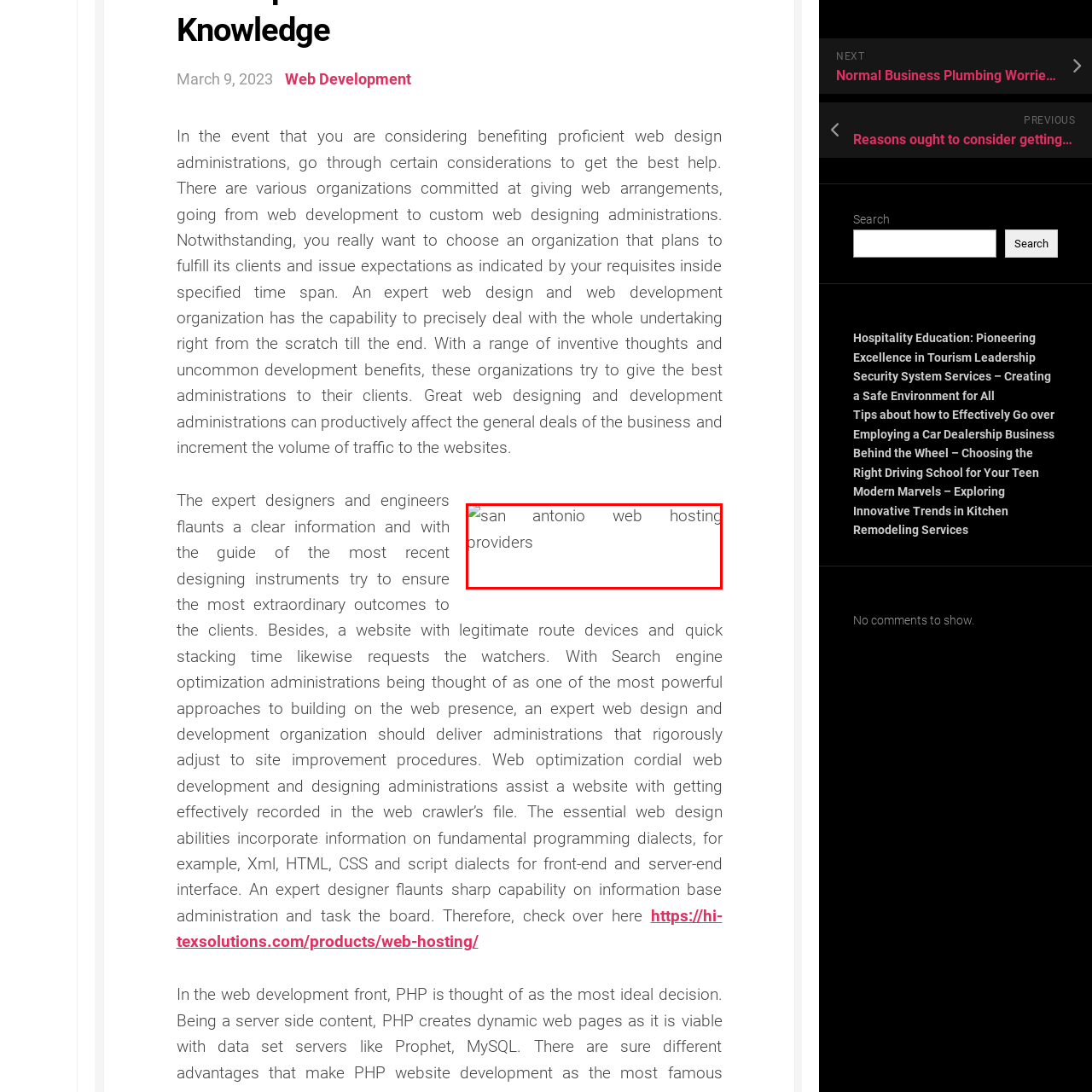What is the benefit of SEO-friendly designs?  
Carefully review the image highlighted by the red outline and respond with a comprehensive answer based on the image's content.

The webpage emphasizes the importance of SEO-friendly designs, which suggests that one of the benefits of such designs is to increase website traffic and enhance online presence.